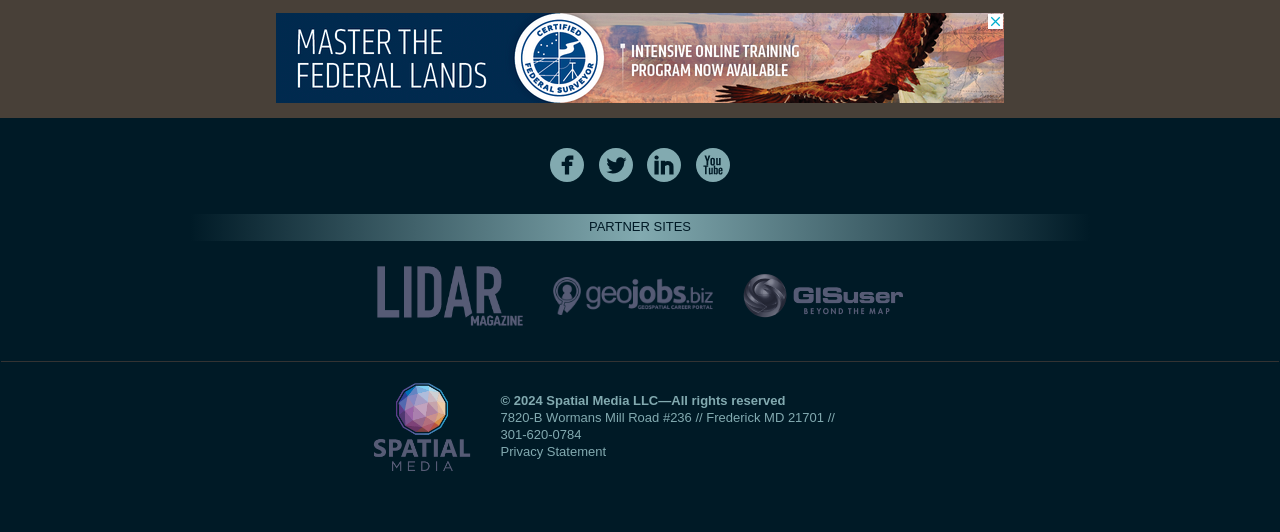Please provide a short answer using a single word or phrase for the question:
How many partner sites are listed?

4